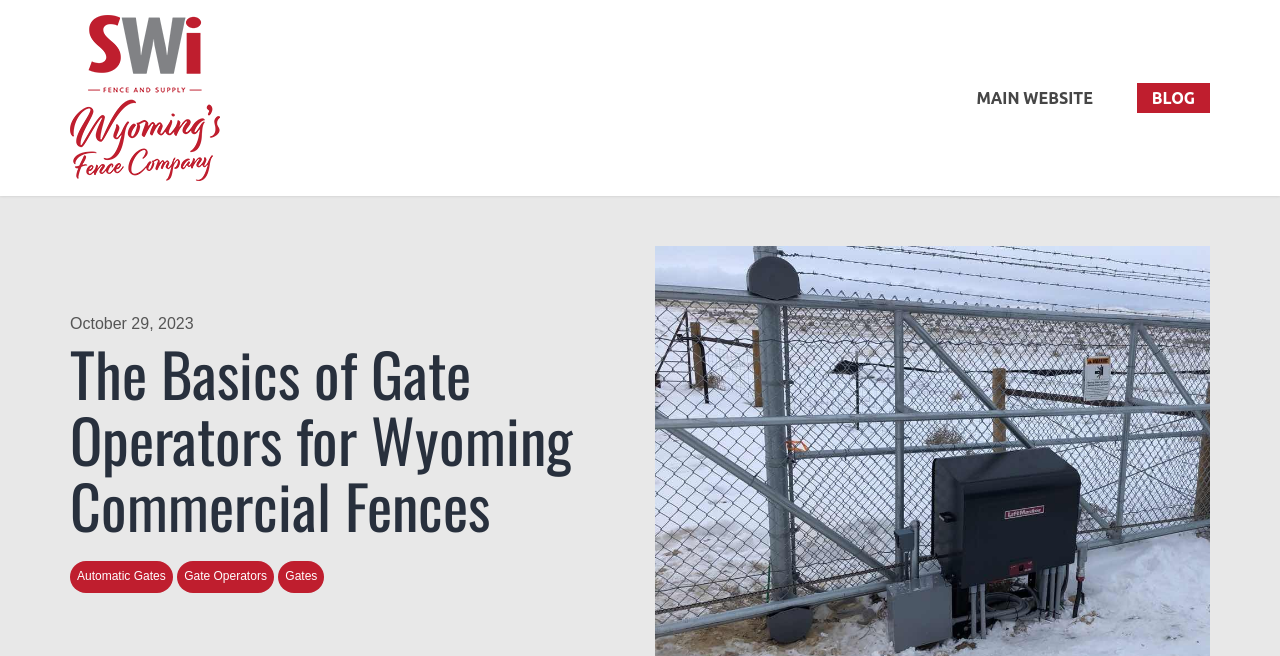What is the position of the link 'Automatic Gates'?
Using the details shown in the screenshot, provide a comprehensive answer to the question.

I determined the position of the link 'Automatic Gates' by looking at its bounding box coordinates. Its y1 and y2 coordinates are 0.856 and 0.903 respectively, which indicates it is located at the top of the webpage. Its x1 and x2 coordinates are 0.055 and 0.135 respectively, which indicates it is located at the left side of the webpage.